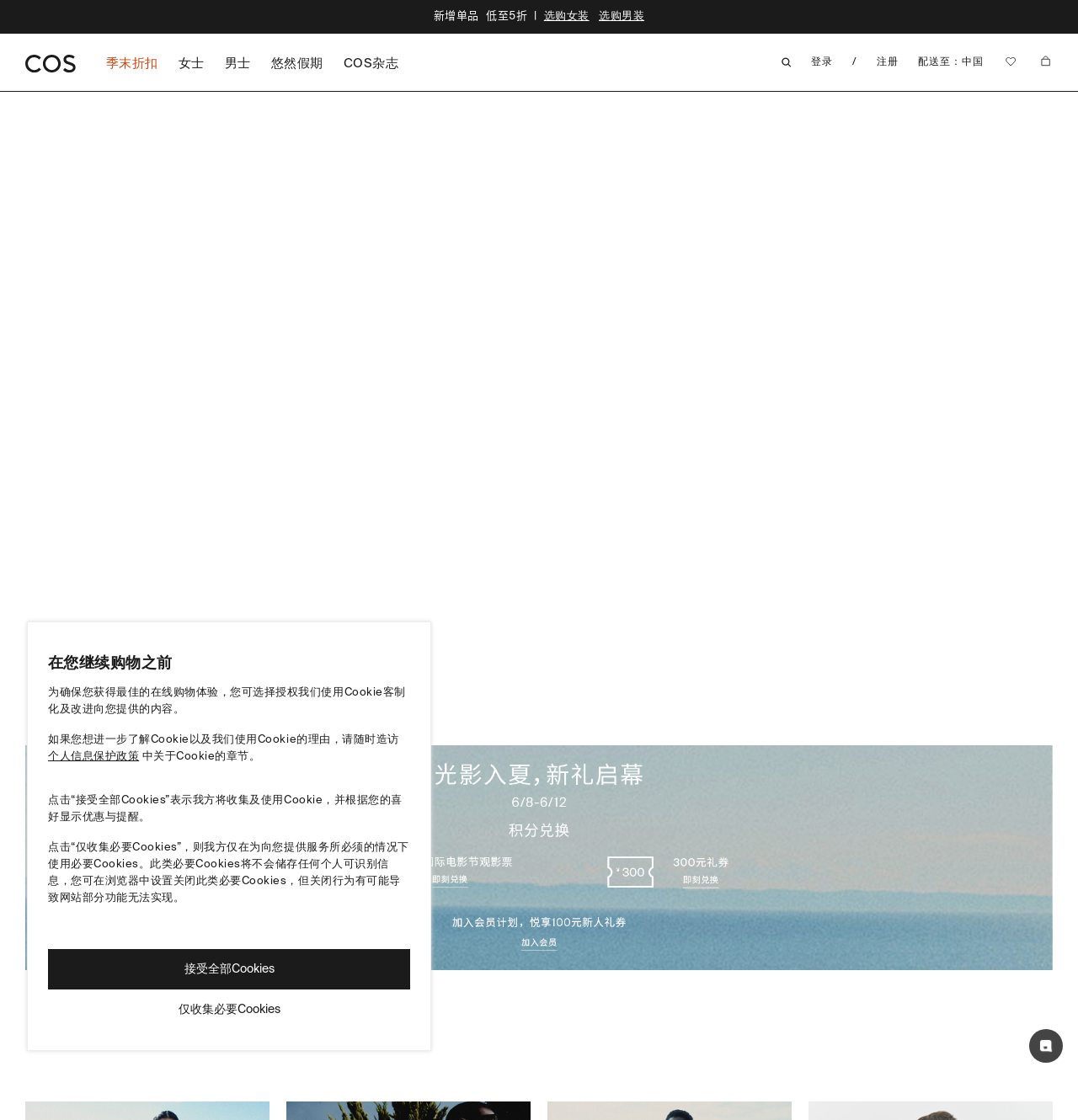Find the bounding box coordinates of the element to click in order to complete the given instruction: "Shop men's clothing."

[0.556, 0.008, 0.598, 0.022]